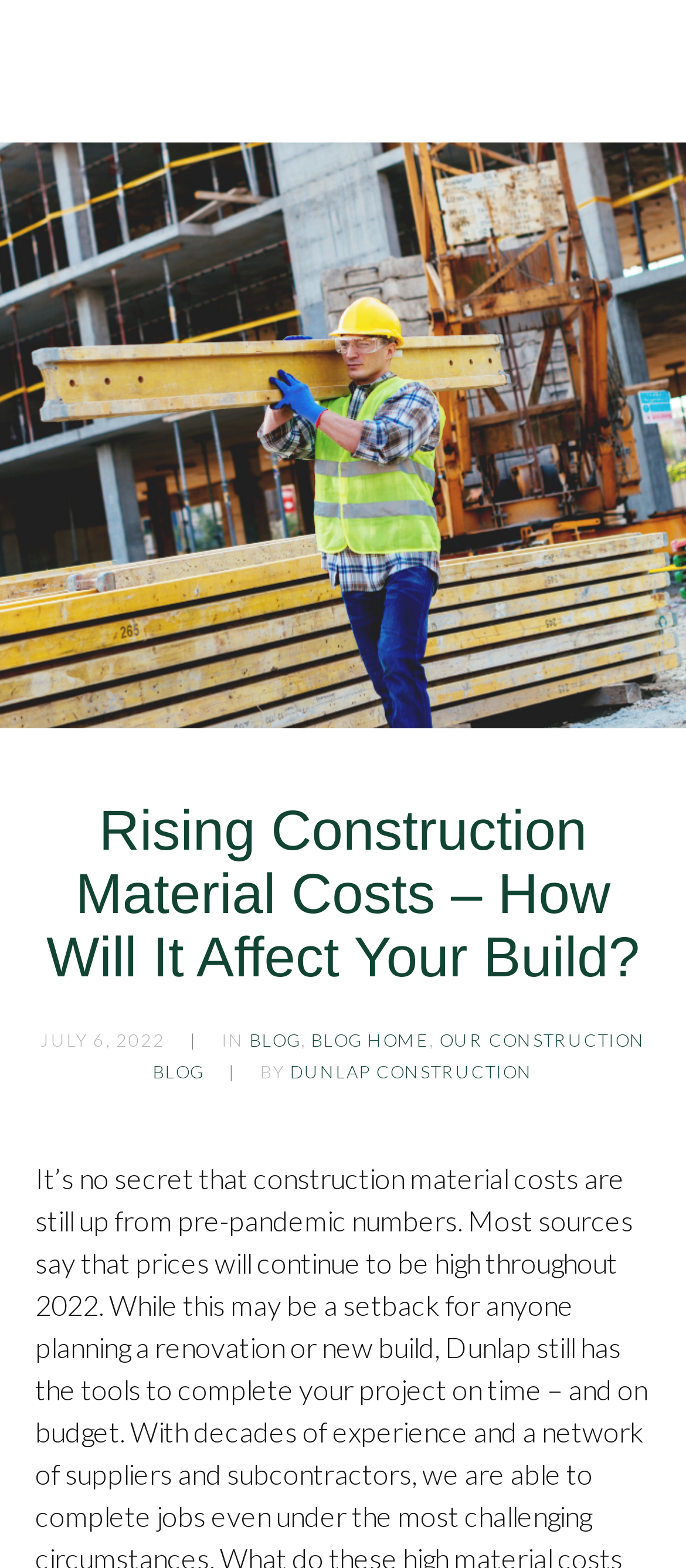Provide the bounding box coordinates for the UI element that is described by this text: "Blog". The coordinates should be in the form of four float numbers between 0 and 1: [left, top, right, bottom].

[0.364, 0.656, 0.438, 0.67]